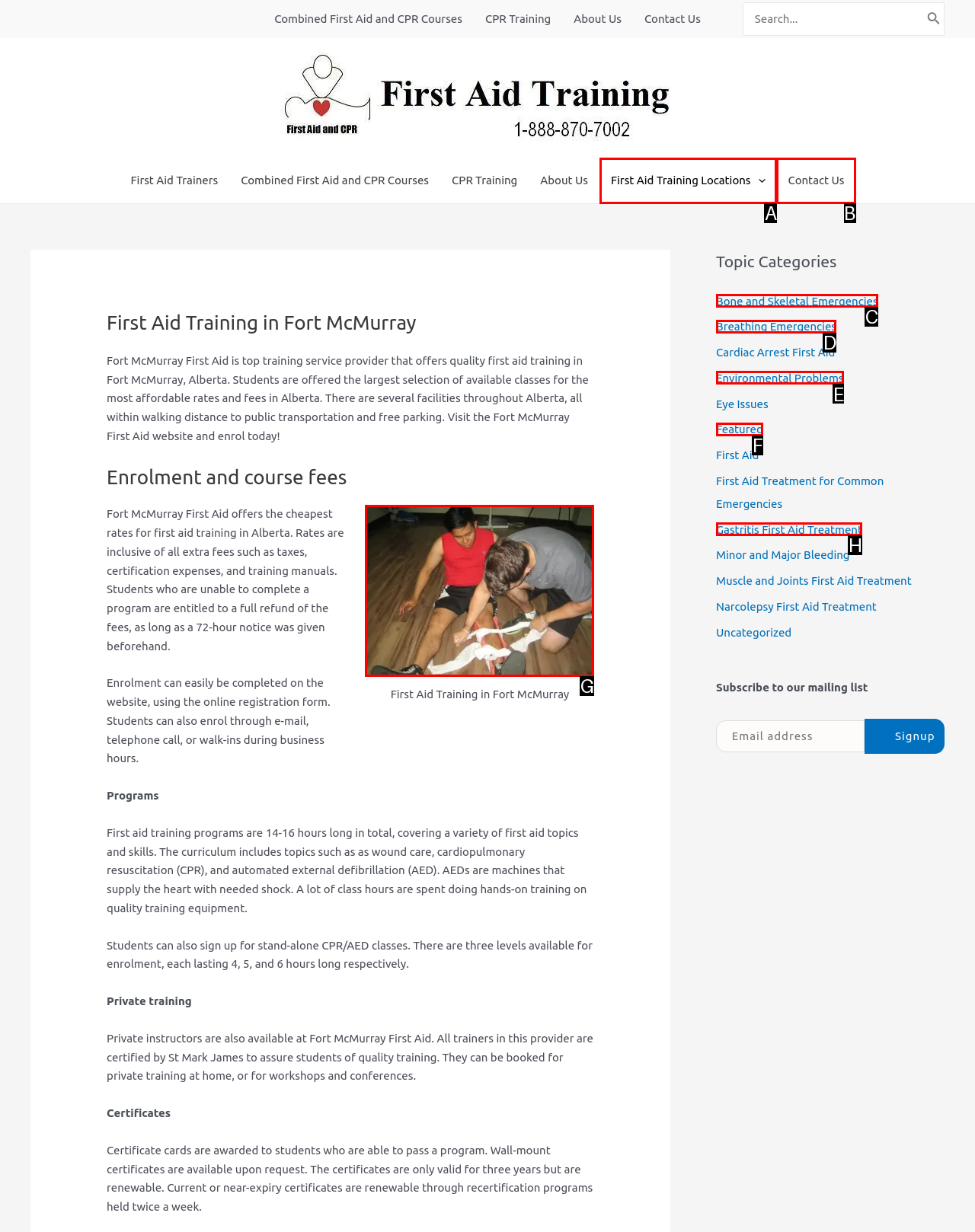Based on the description: Featured
Select the letter of the corresponding UI element from the choices provided.

F